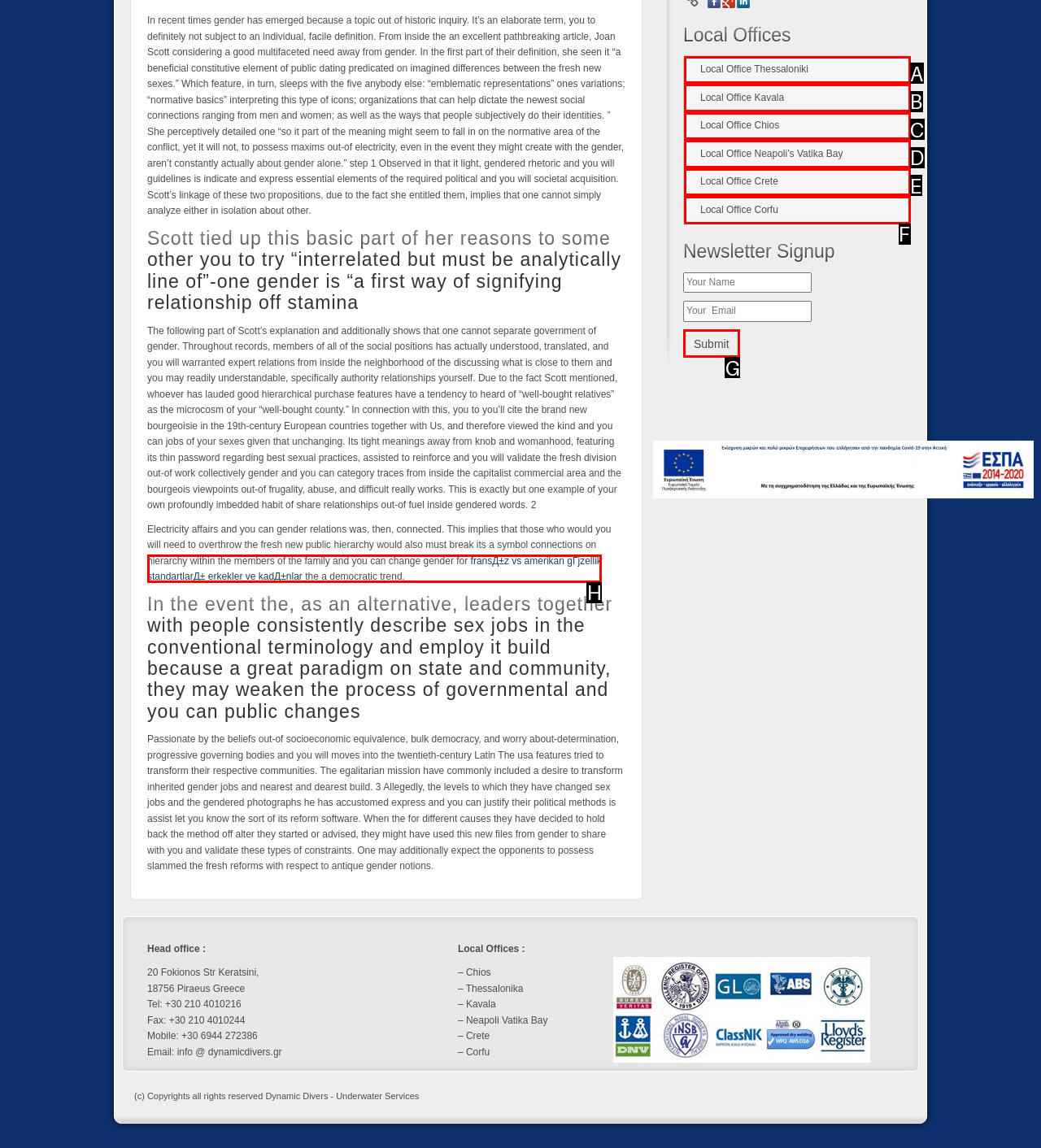Select the letter that aligns with the description: parent_node: Copyright © Distributed Research. Answer with the letter of the selected option directly.

None